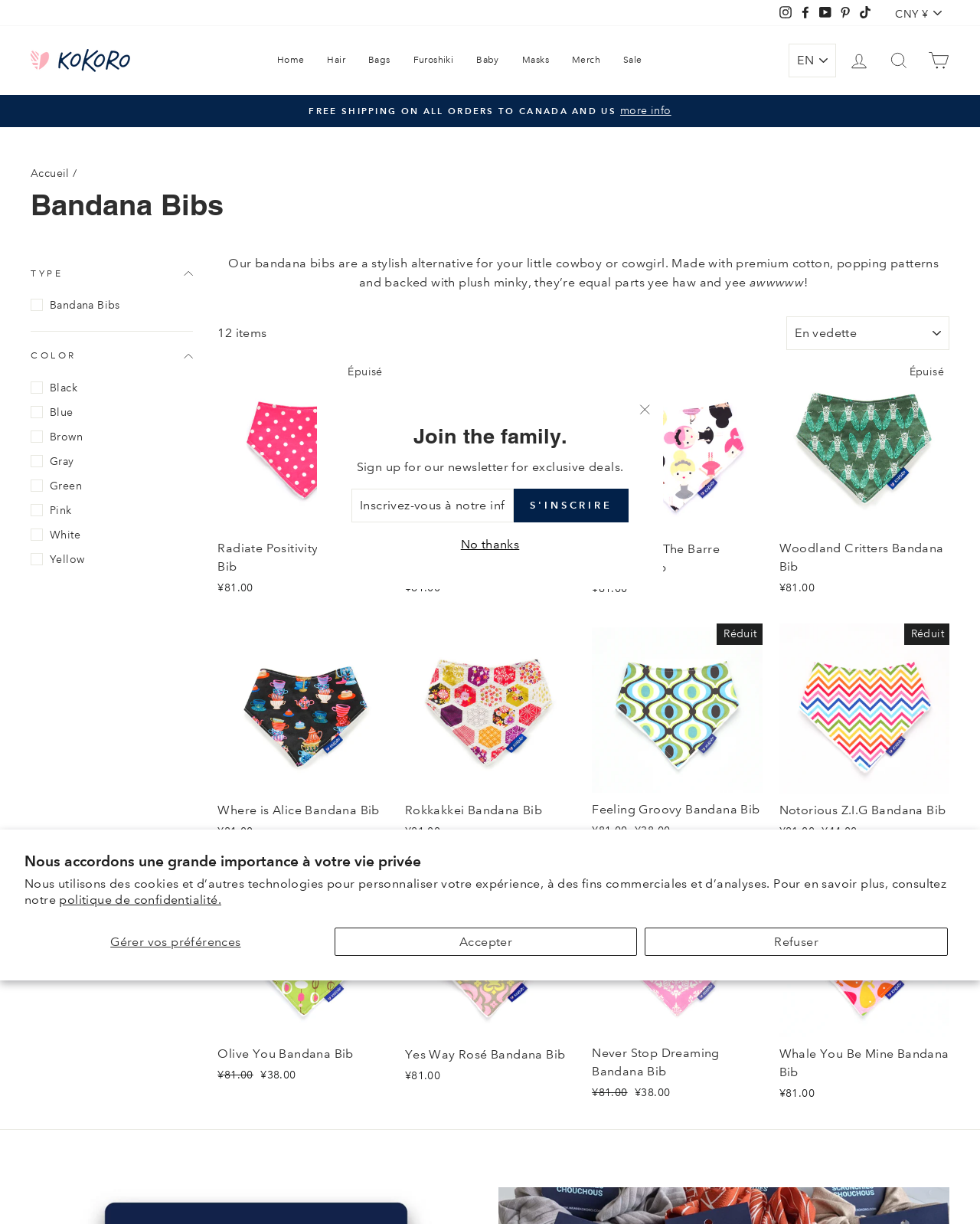Kindly determine the bounding box coordinates for the clickable area to achieve the given instruction: "Select 'CNY ¥' as the currency".

[0.909, 0.0, 0.969, 0.021]